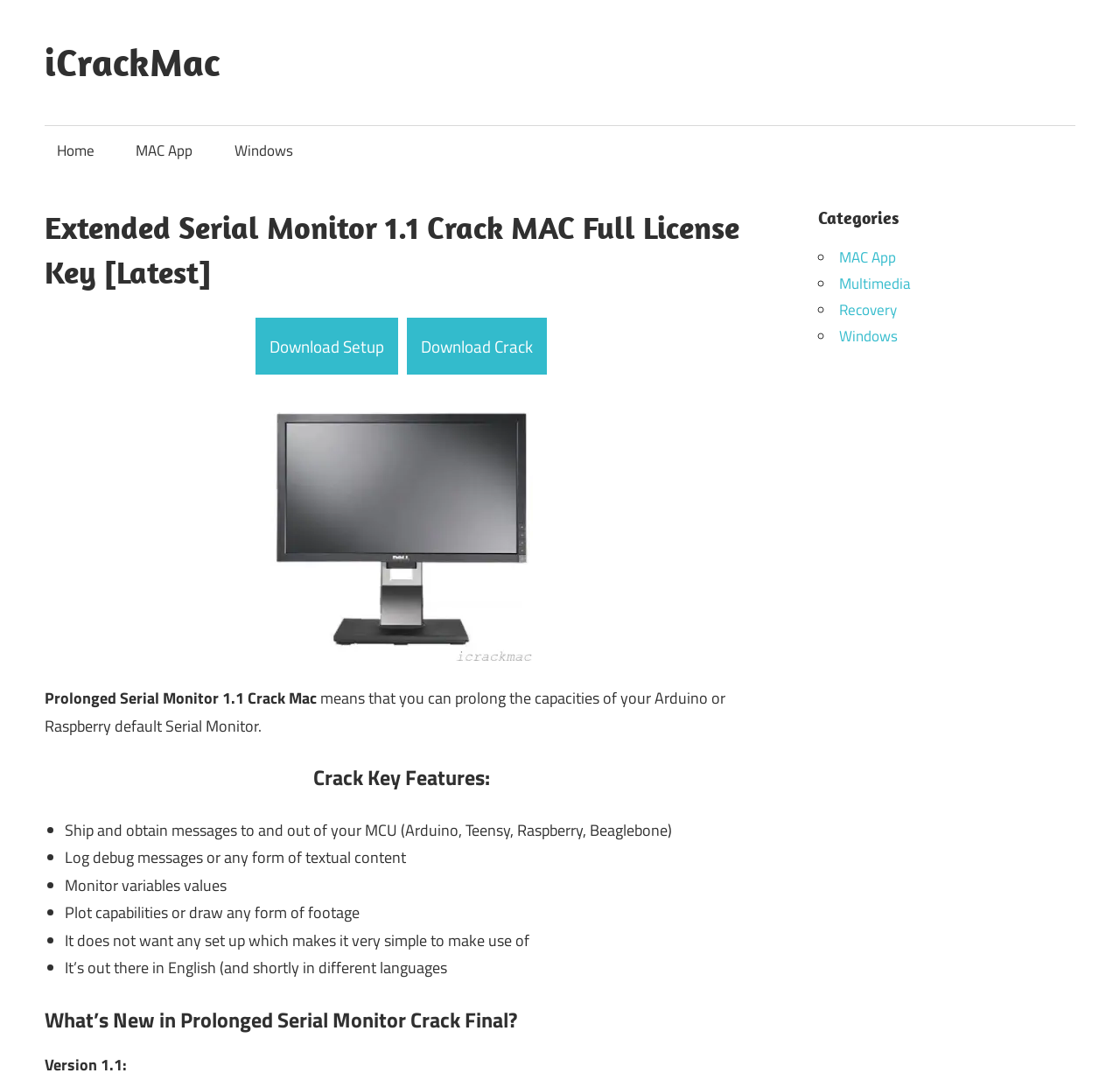Using the provided element description "Windows", determine the bounding box coordinates of the UI element.

[0.199, 0.116, 0.272, 0.163]